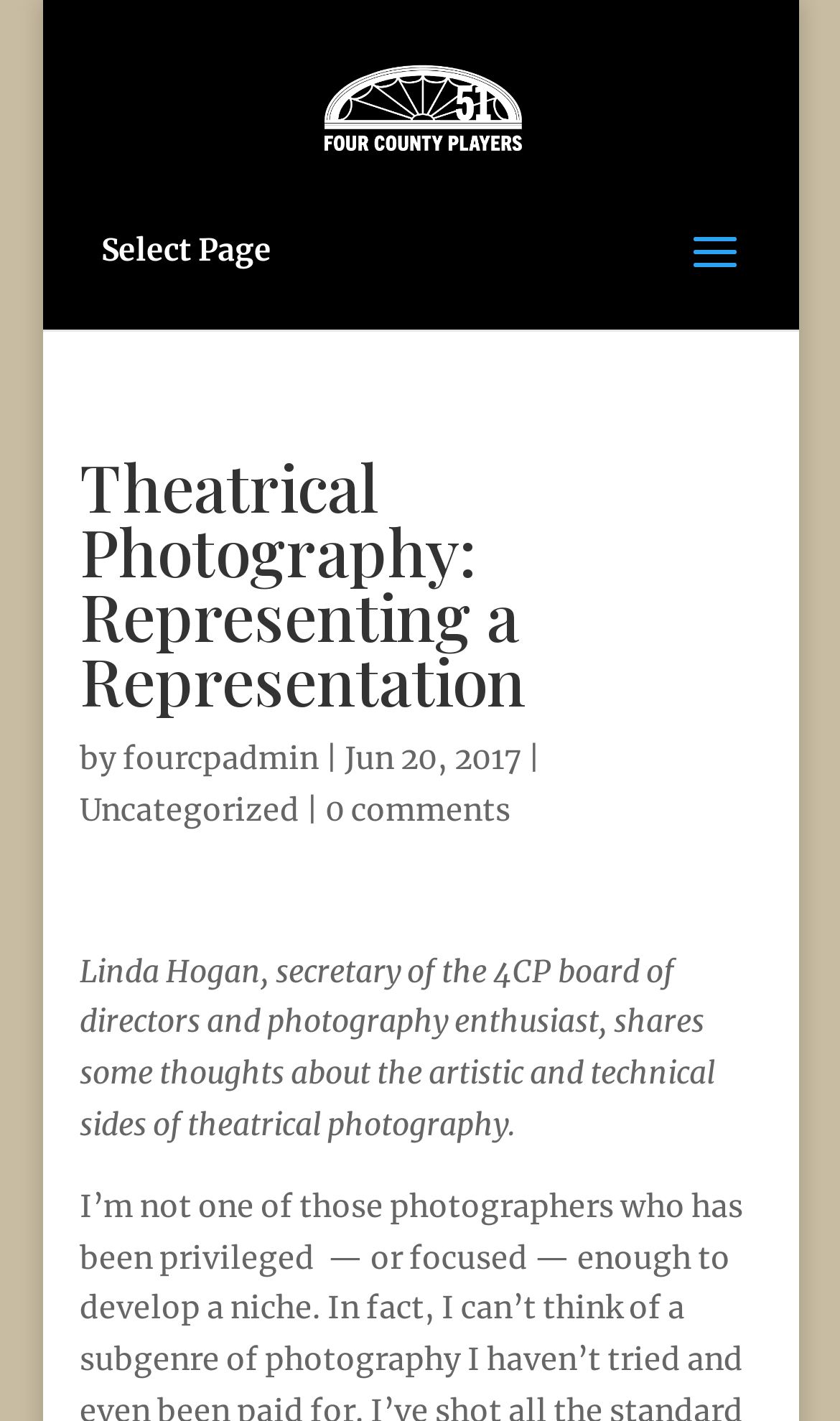How many comments does the article have?
Using the image as a reference, give a one-word or short phrase answer.

0 comments